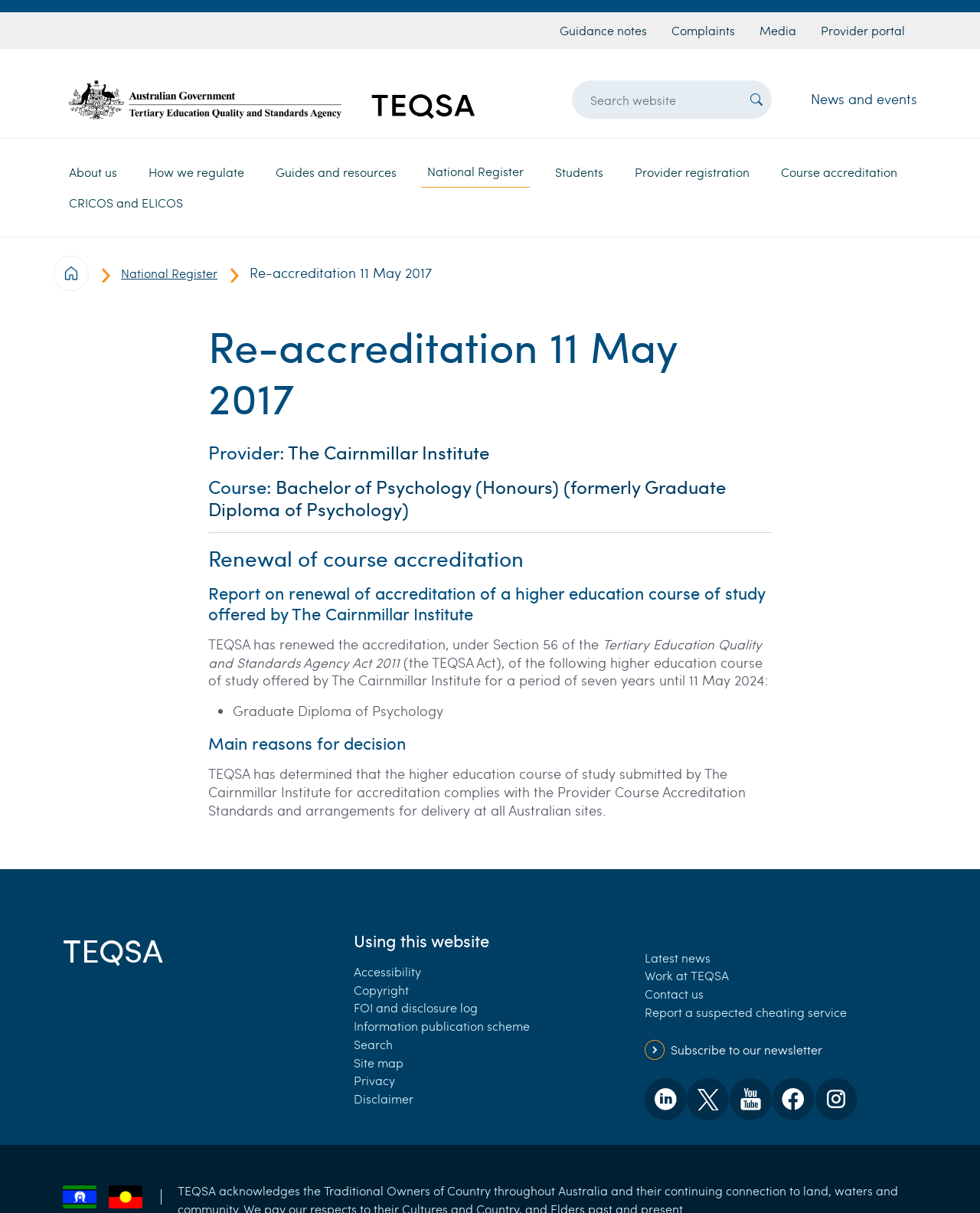Kindly determine the bounding box coordinates for the clickable area to achieve the given instruction: "Search website".

[0.584, 0.066, 0.756, 0.098]